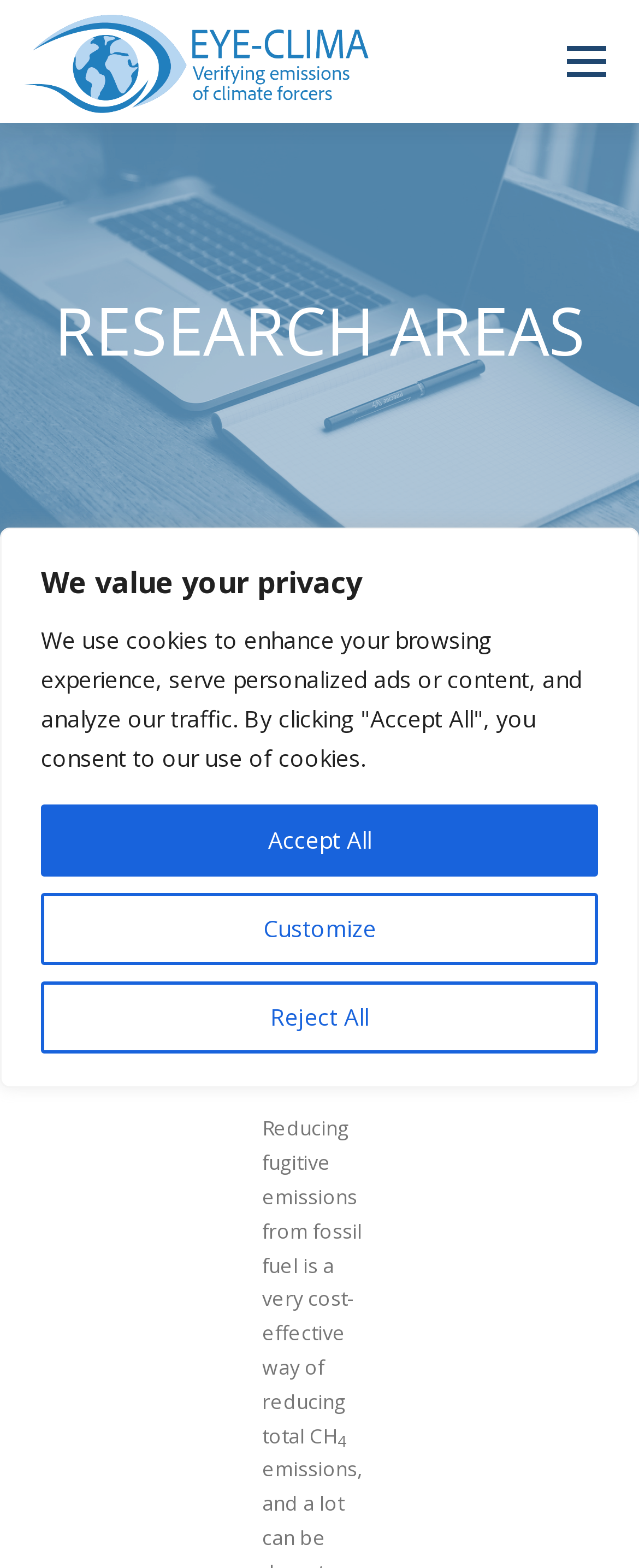What is the name of the organization?
Carefully analyze the image and provide a thorough answer to the question.

The name of the organization can be found in the top-left corner of the webpage, where it is written as 'EYE-CLIMA' in a logo format, and also as a link below it.